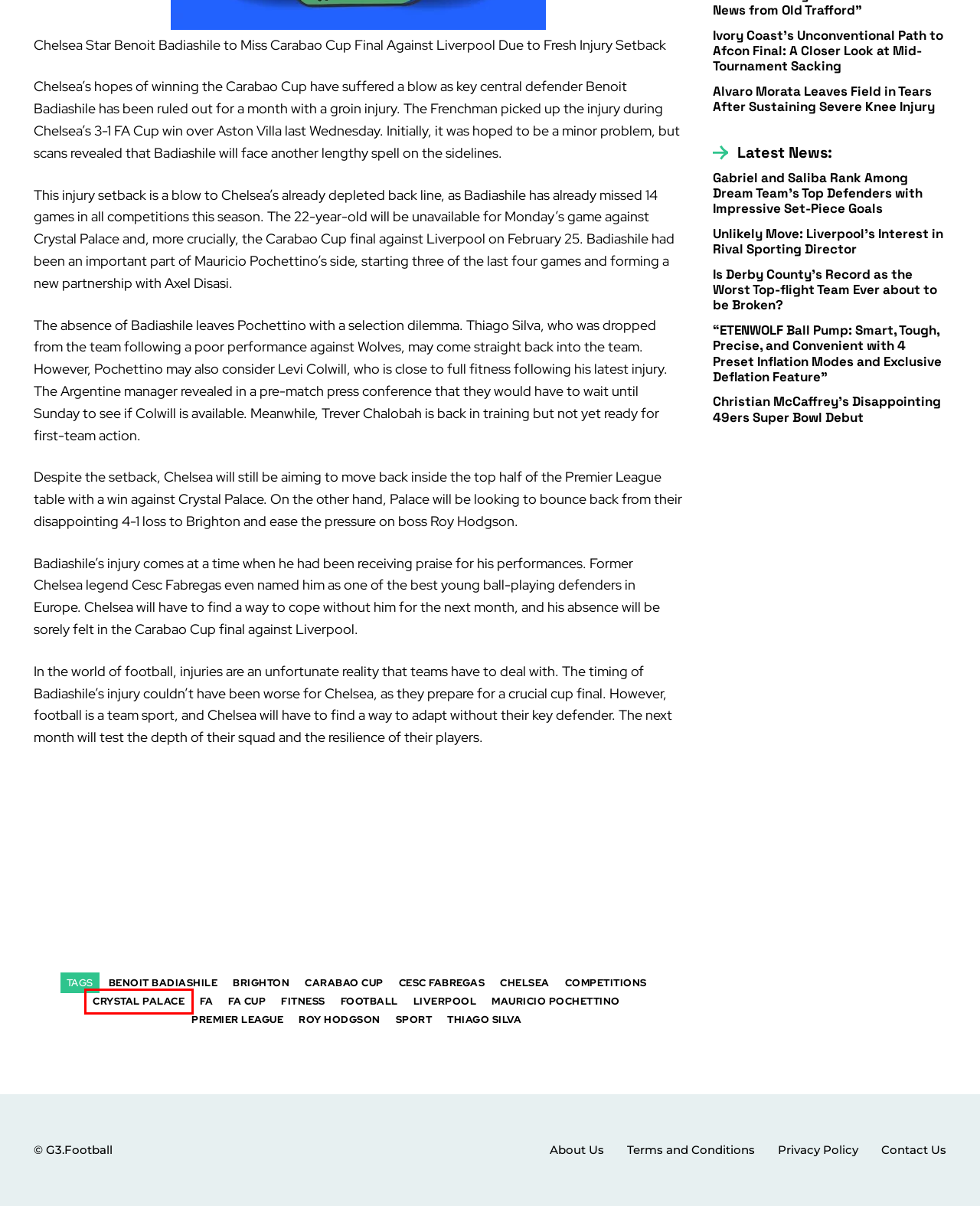You are looking at a webpage screenshot with a red bounding box around an element. Pick the description that best matches the new webpage after interacting with the element in the red bounding box. The possible descriptions are:
A. Tag: Fitness - G3 Football
B. Tag: Thiago Silva - G3 Football
C. Tag: Premier League - G3 Football
D. Alvaro Morata Leaves Field in Tears After Sustaining Severe Knee Injury - G3 Football
E. Tag: Brighton - G3 Football
F. Tag: Chelsea - G3 Football
G. Tag: Mauricio Pochettino - G3 Football
H. Tag: Crystal Palace - G3 Football

H